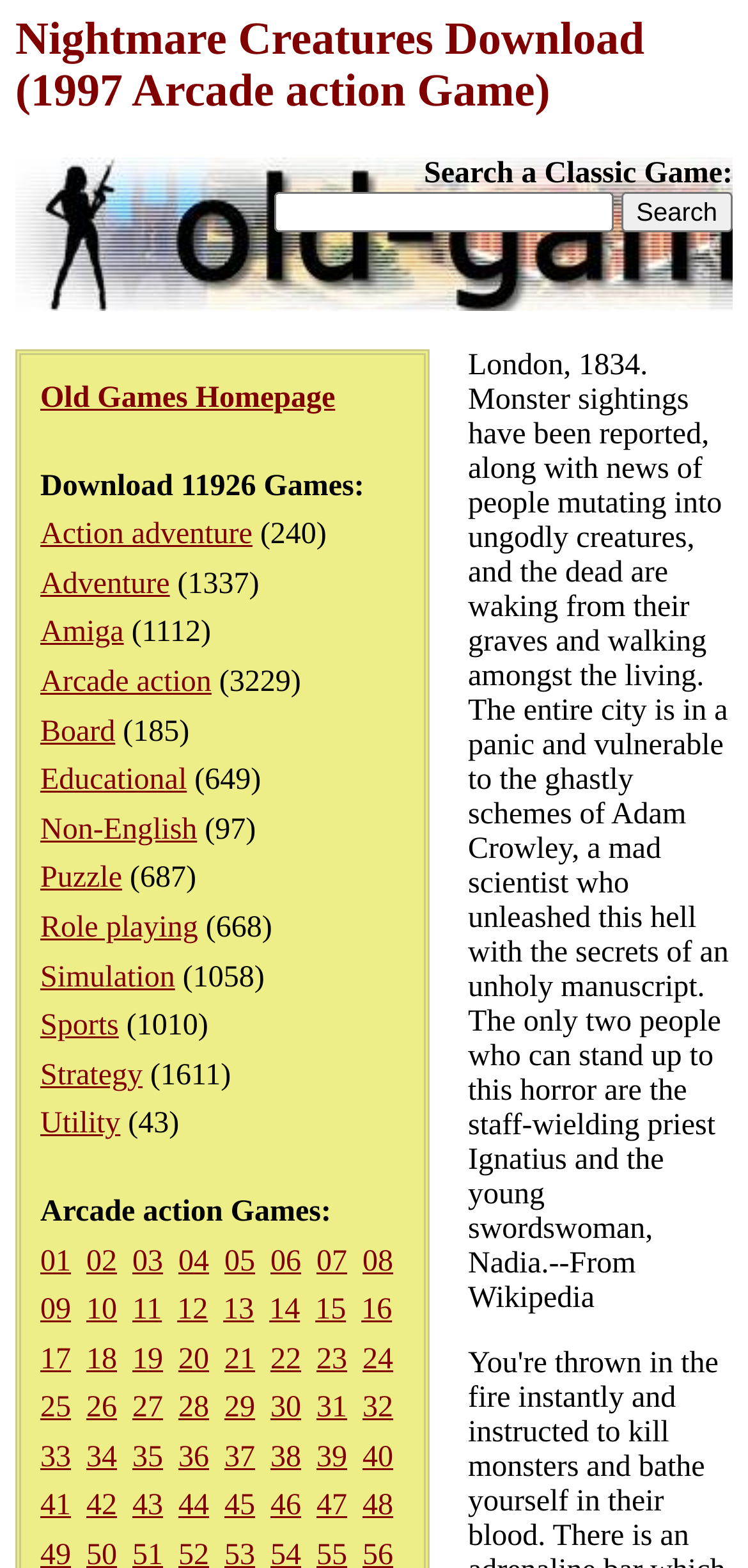Identify the bounding box coordinates for the region to click in order to carry out this instruction: "Browse Action adventure games". Provide the coordinates using four float numbers between 0 and 1, formatted as [left, top, right, bottom].

[0.054, 0.331, 0.338, 0.352]